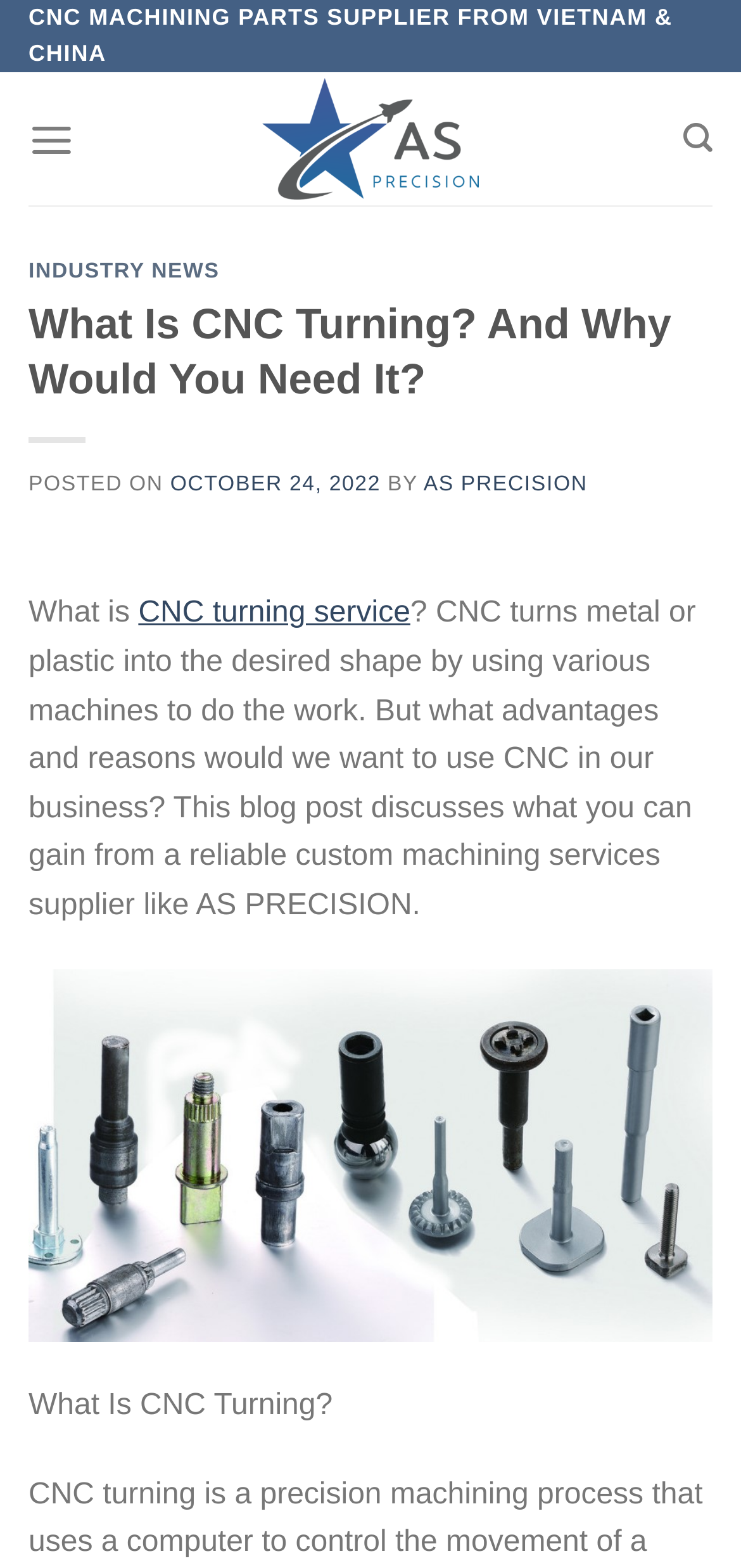What is the company name of the CNC machining parts supplier? Examine the screenshot and reply using just one word or a brief phrase.

AS PRECISION